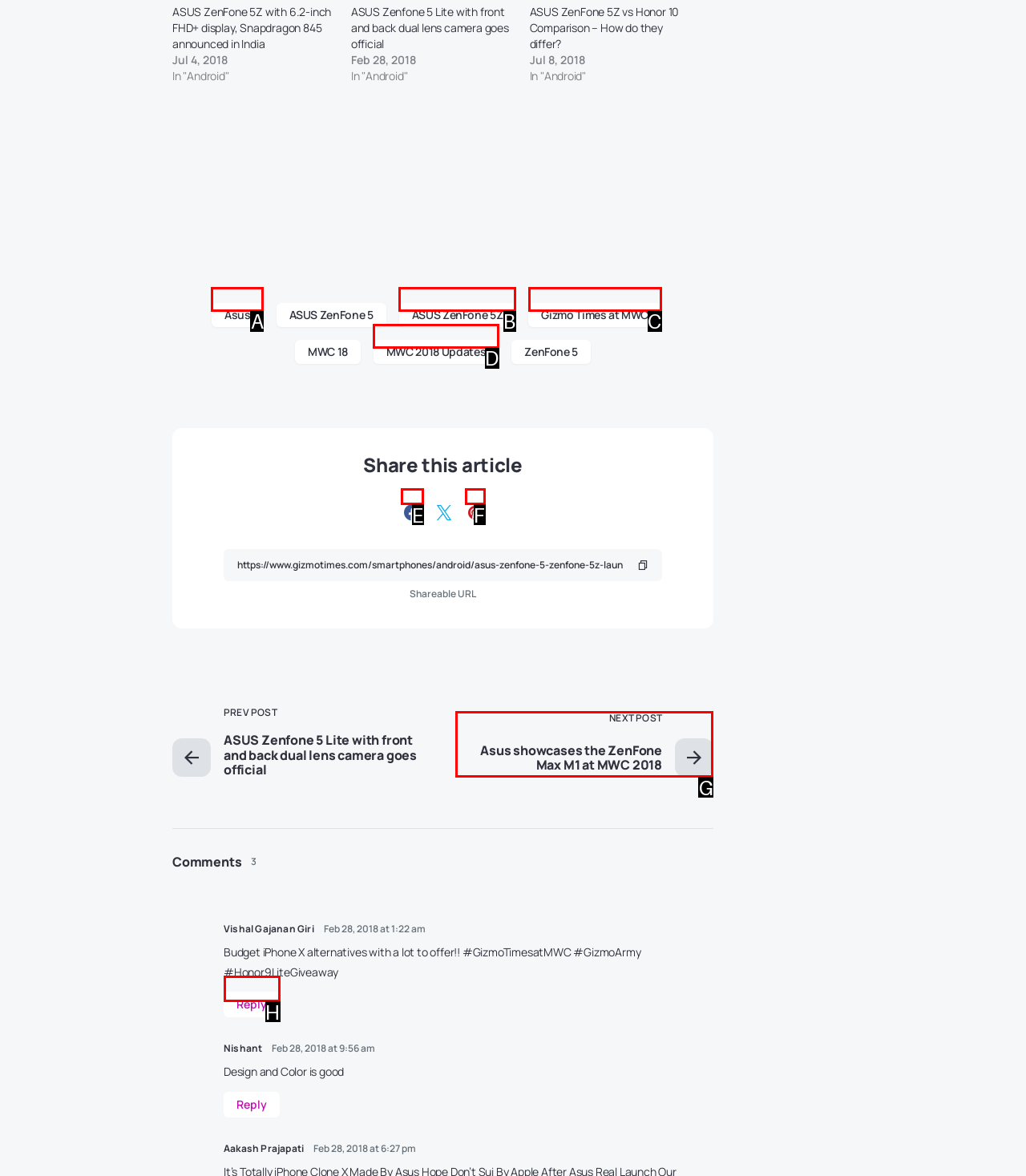Identify the appropriate lettered option to execute the following task: Click on the 'NEXT POST Asus showcases the ZenFone Max M1 at MWC 2018' link
Respond with the letter of the selected choice.

G